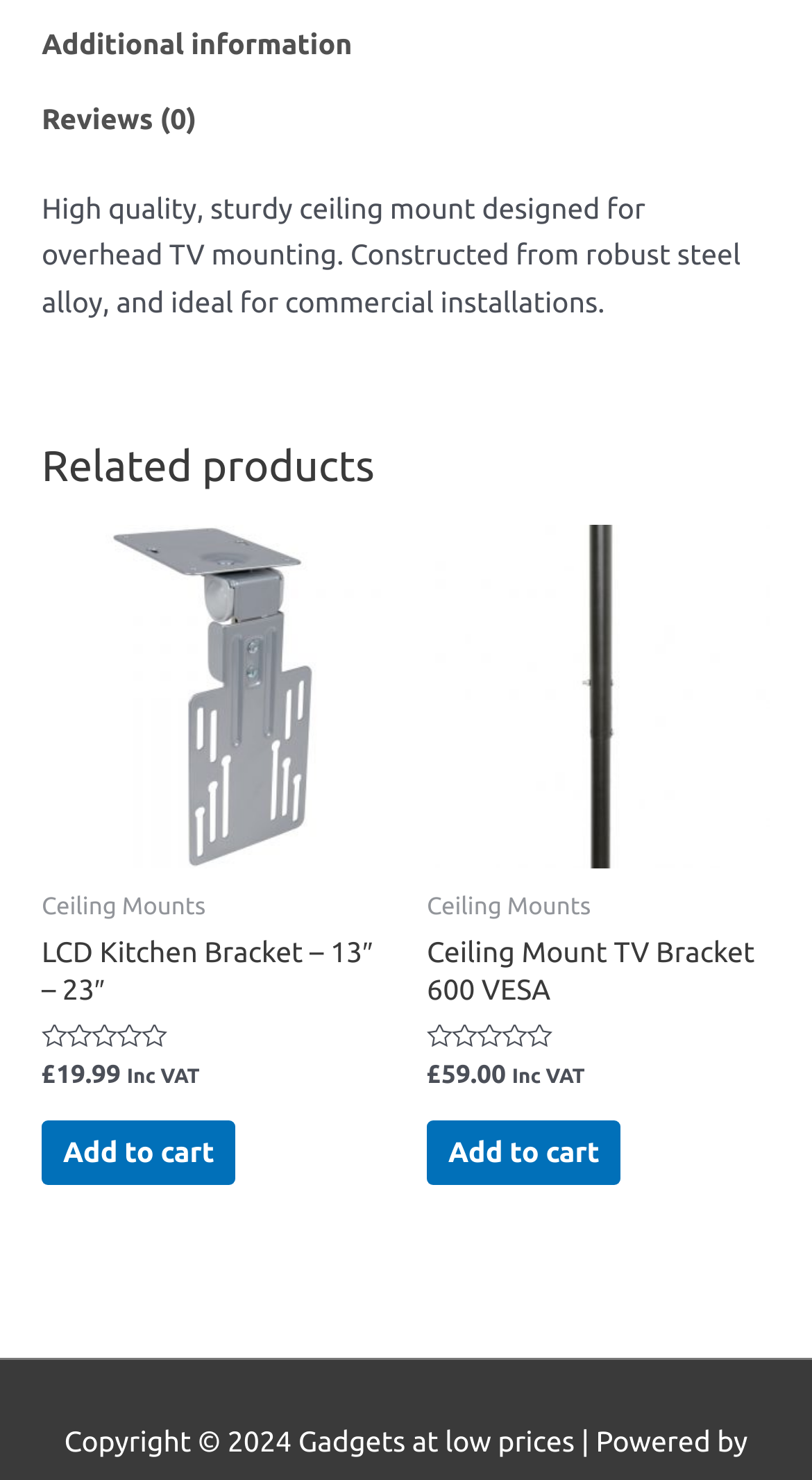For the element described, predict the bounding box coordinates as (top-left x, top-left y, bottom-right x, bottom-right y). All values should be between 0 and 1. Element description: Reviews (0)

[0.051, 0.055, 0.949, 0.106]